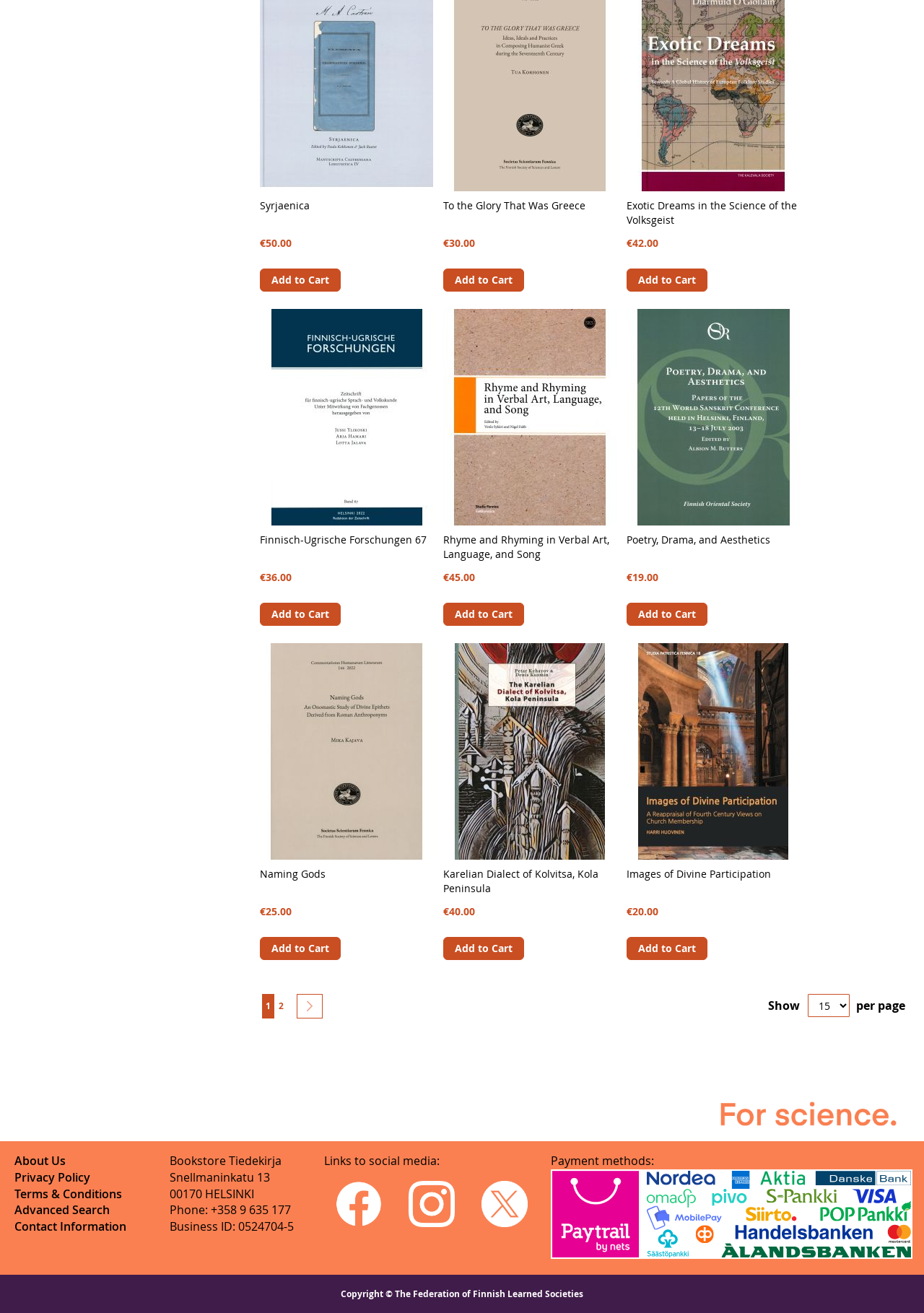Please mark the clickable region by giving the bounding box coordinates needed to complete this instruction: "Click the 'Page 2' link".

[0.298, 0.758, 0.31, 0.775]